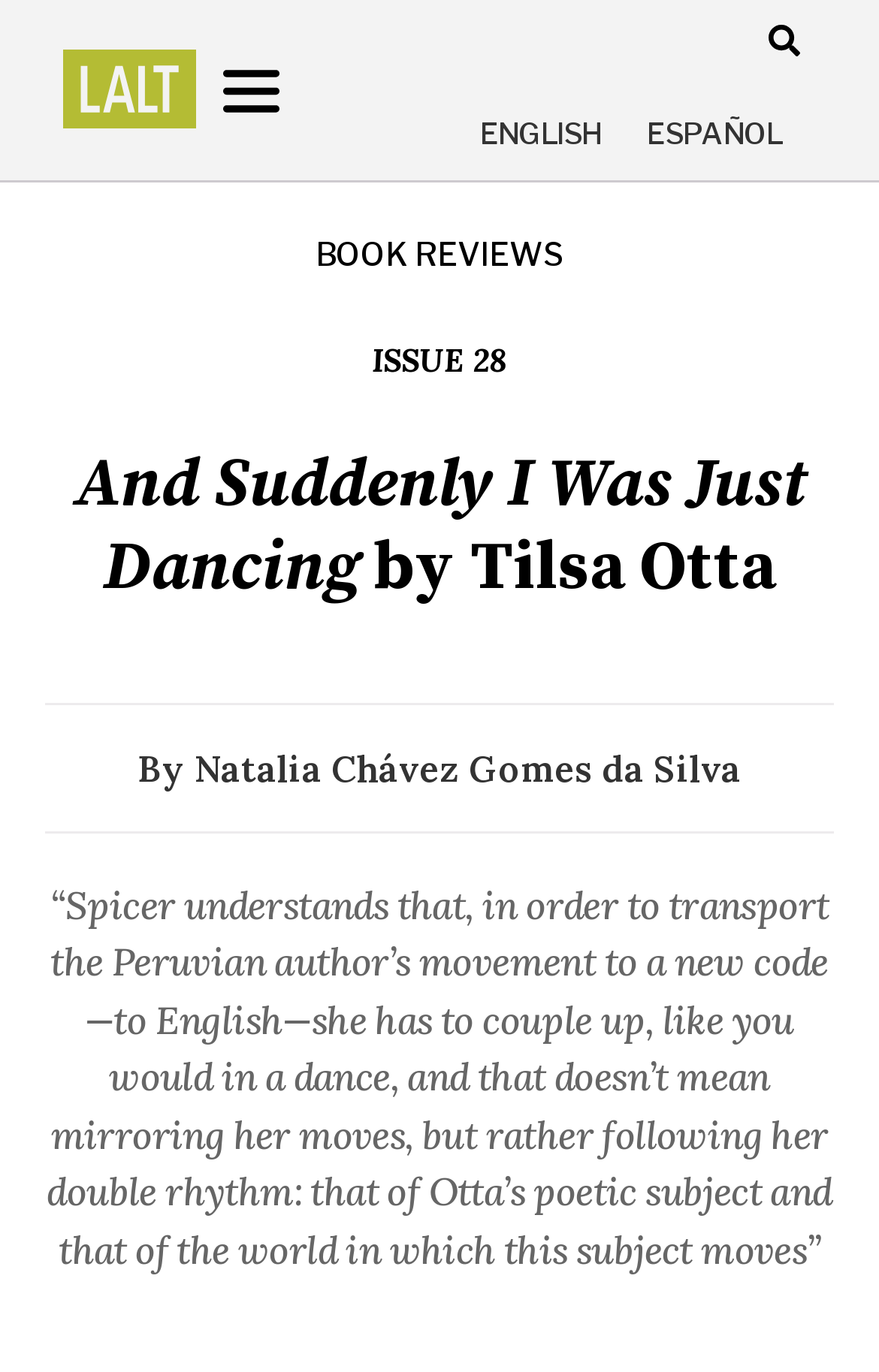Please analyze the image and give a detailed answer to the question:
What is the current issue number of the magazine?

I found the answer by looking at the link element with the text 'ISSUE 28'. This suggests that the current issue number of the magazine is 28.